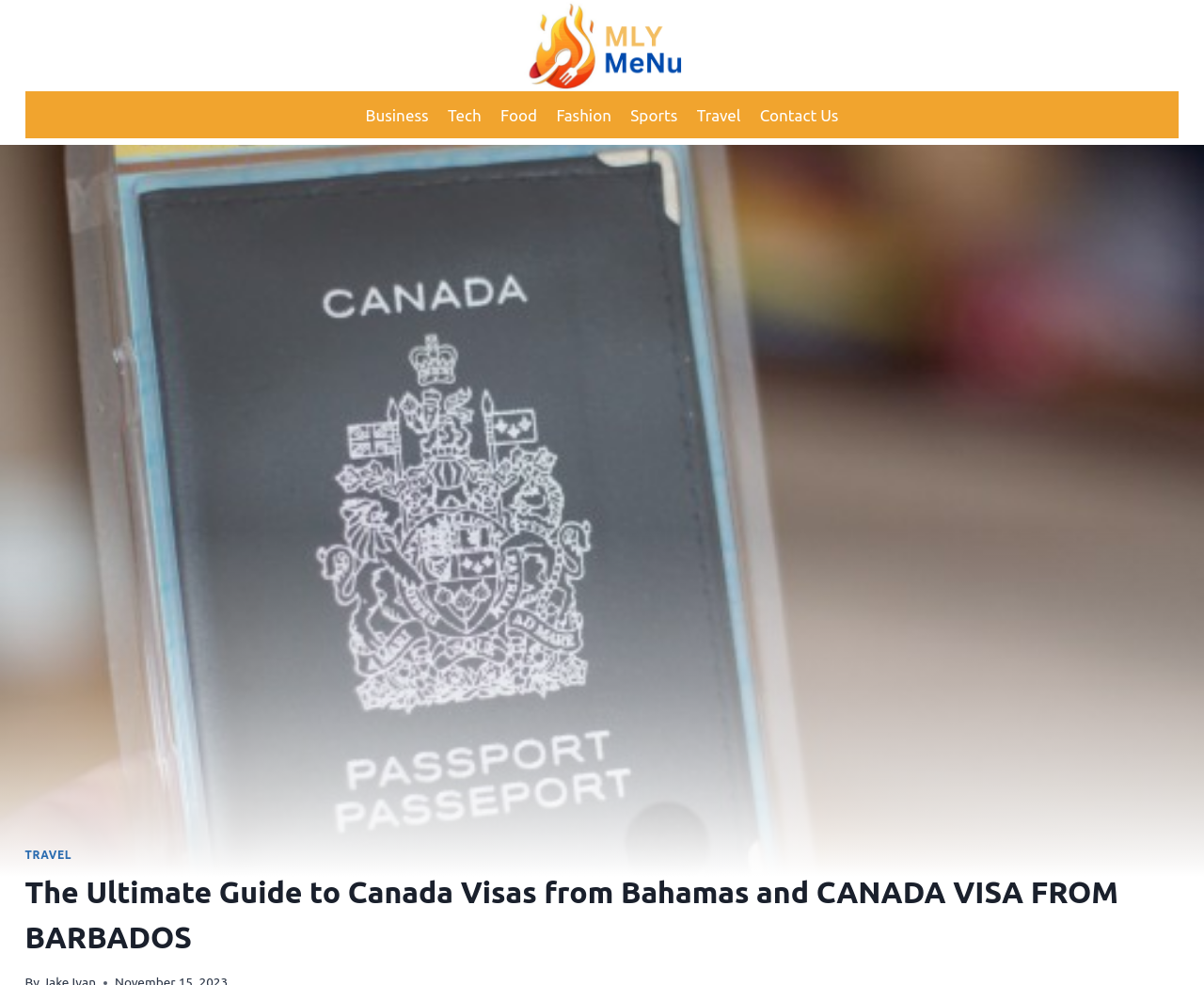Specify the bounding box coordinates of the element's area that should be clicked to execute the given instruction: "Read the article about Canada Visas from Bahamas". The coordinates should be four float numbers between 0 and 1, i.e., [left, top, right, bottom].

[0.021, 0.883, 0.979, 0.974]